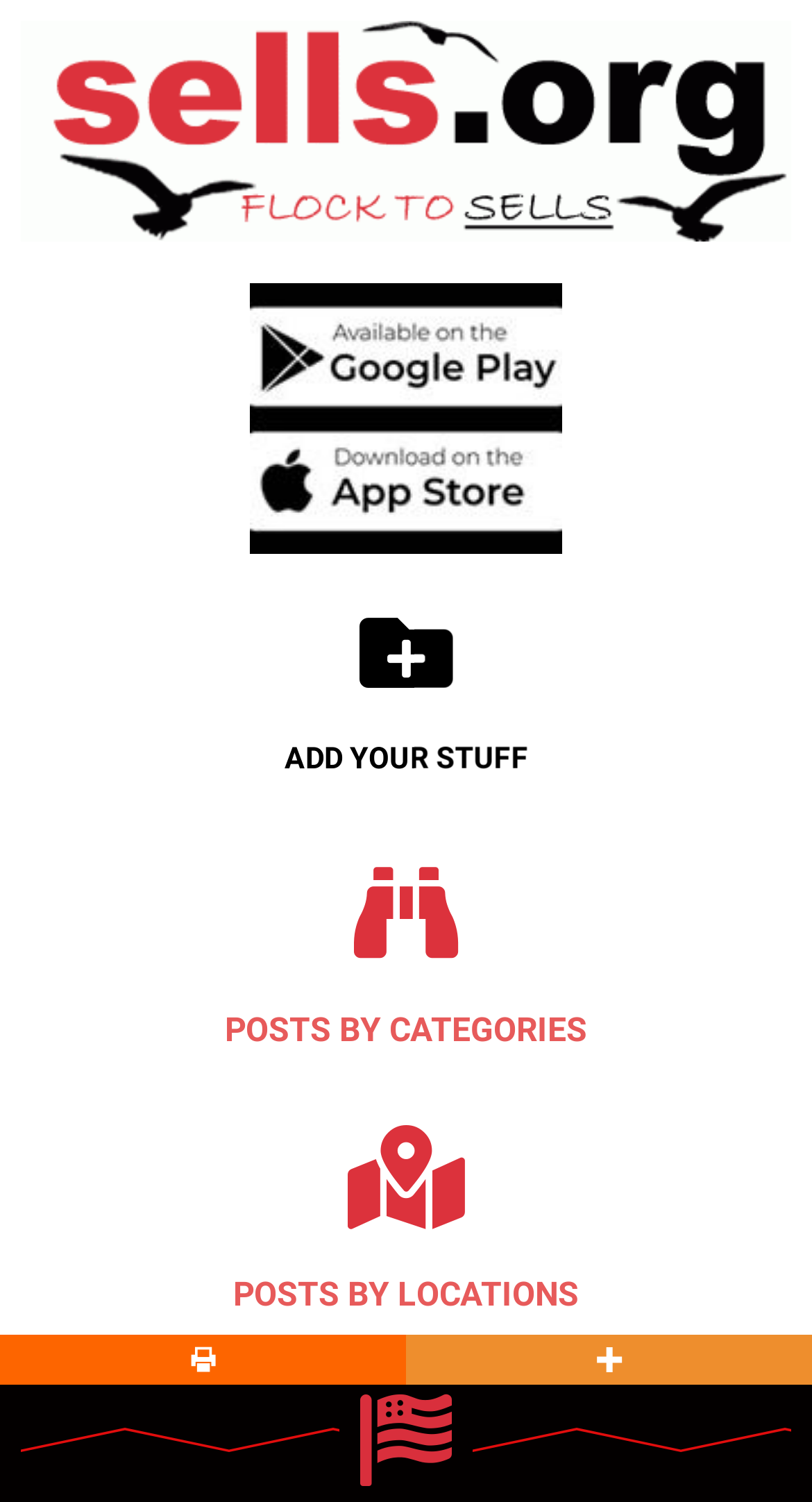Please answer the following question using a single word or phrase: 
What is the purpose of the 'ADD YOUR STUFF' section?

To add classified ads